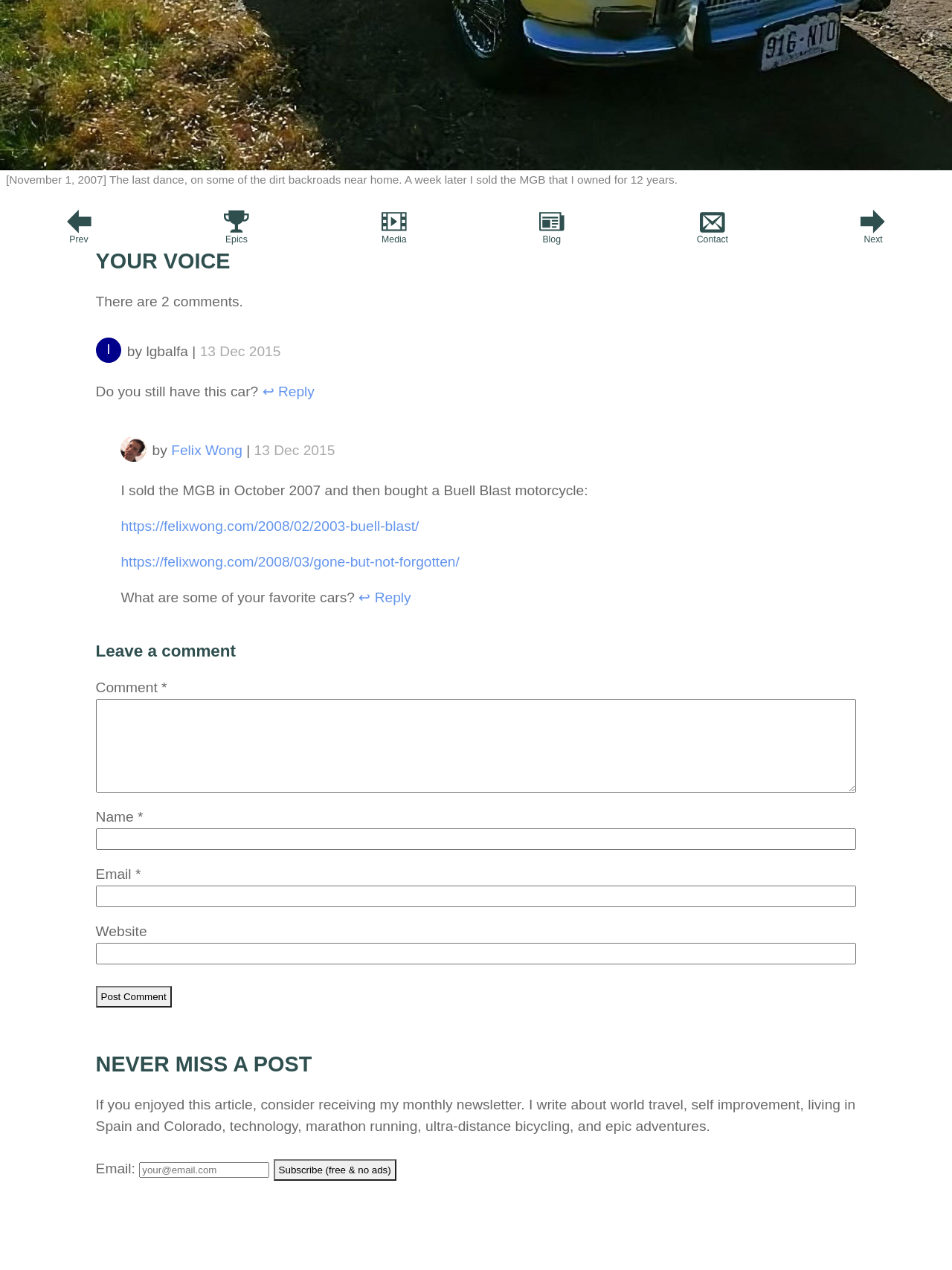Can you give a detailed response to the following question using the information from the image? What is the title of the blog post?

The title of the blog post can be found at the top of the webpage, which is 'The last dance, on some of the dirt backroads near home. A week later I sold the MGB that I owned for 12 years.'